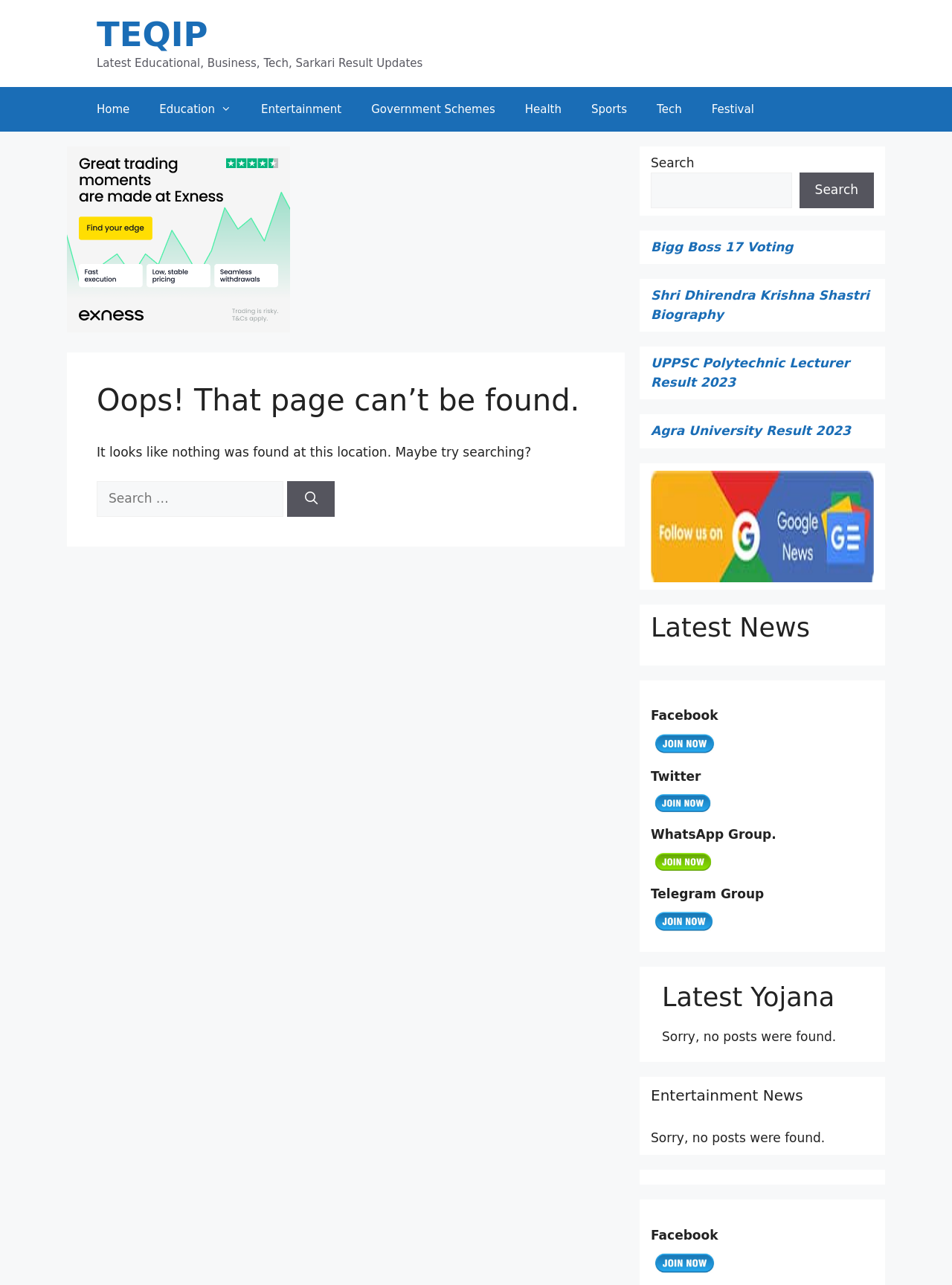Detail the webpage's structure and highlights in your description.

This webpage displays a "Page not found" error message. At the top, there is a banner with the site's name "TEQIP" and a tagline "Latest Educational, Business, Tech, Sarkari Result Updates". Below the banner, there is a primary navigation menu with links to various categories such as "Home", "Education", "Entertainment", "Government Schemes", "Health", "Sports", "Tech", and "Festival".

The main content area is divided into two sections. On the left, there is an iframe, and on the right, there is a header with a prominent error message "Oops! That page can’t be found." followed by a paragraph of text "It looks like nothing was found at this location. Maybe try searching?". Below this, there is a search box with a "Search" button.

On the right side of the page, there are several complementary sections. The first section contains a search box and a "Search" button. The following sections display various links to news articles and updates, including "Bigg Boss 17 Voting", "Shri Dhirendra Krishna Shastri", "UPPSC Polytechnic Lecturer Result 2023", and "Agra University Result 2023". There is also a section with a figure, but it does not contain any descriptive text.

Further down, there is a section with a heading "Latest News", followed by a section with social media links to Facebook, Twitter, WhatsApp Group, Telegram Group, and other platforms. Below this, there is a section with a heading "Latest Yojana" and a message "Sorry, no posts were found." Another section with a heading "Entertainment News" is present, but it does not contain any content. The final section at the bottom of the page contains another set of social media links to Facebook.